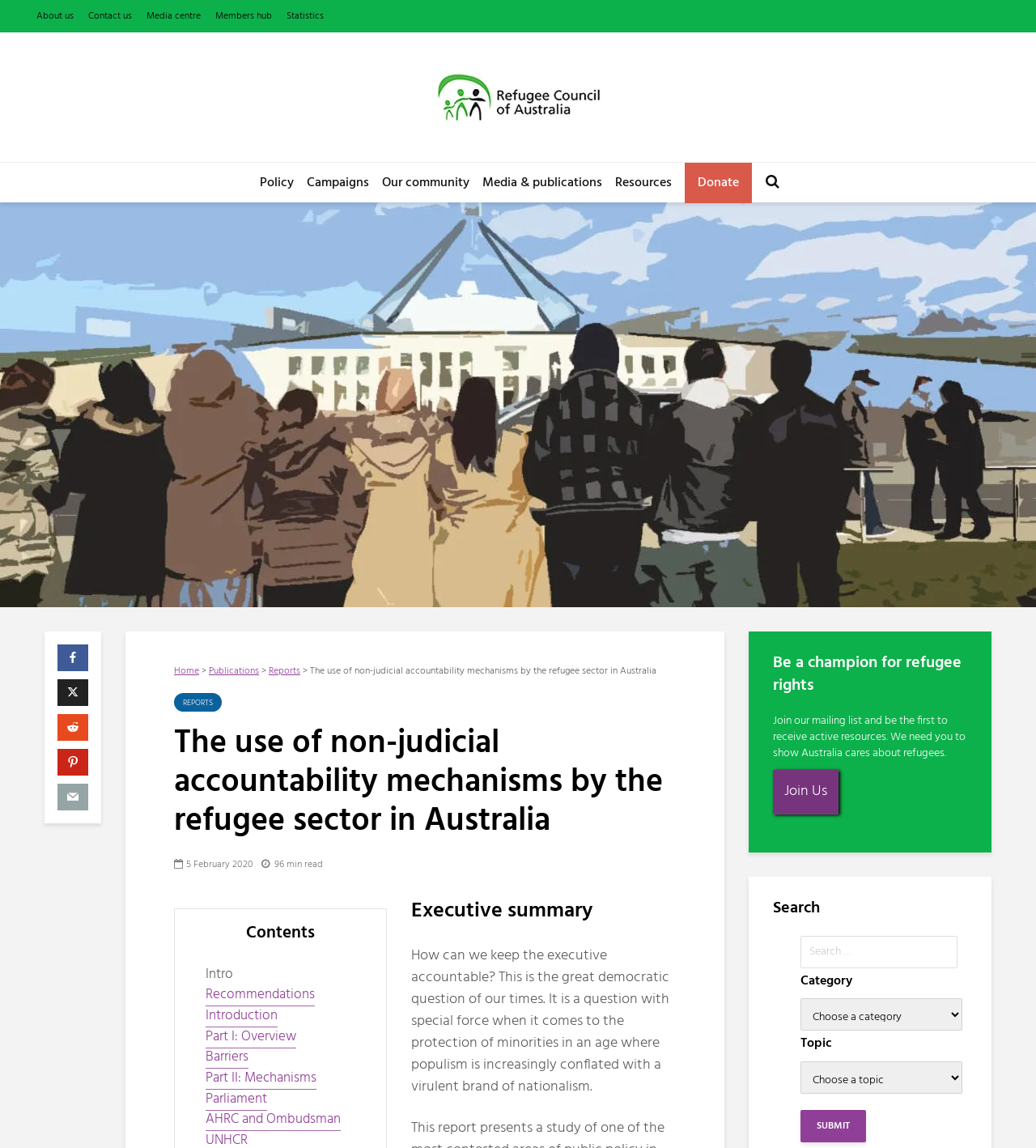Refer to the screenshot and give an in-depth answer to this question: How long does it take to read the report?

The reading time is mentioned below the report's title, which says '96 min read'.